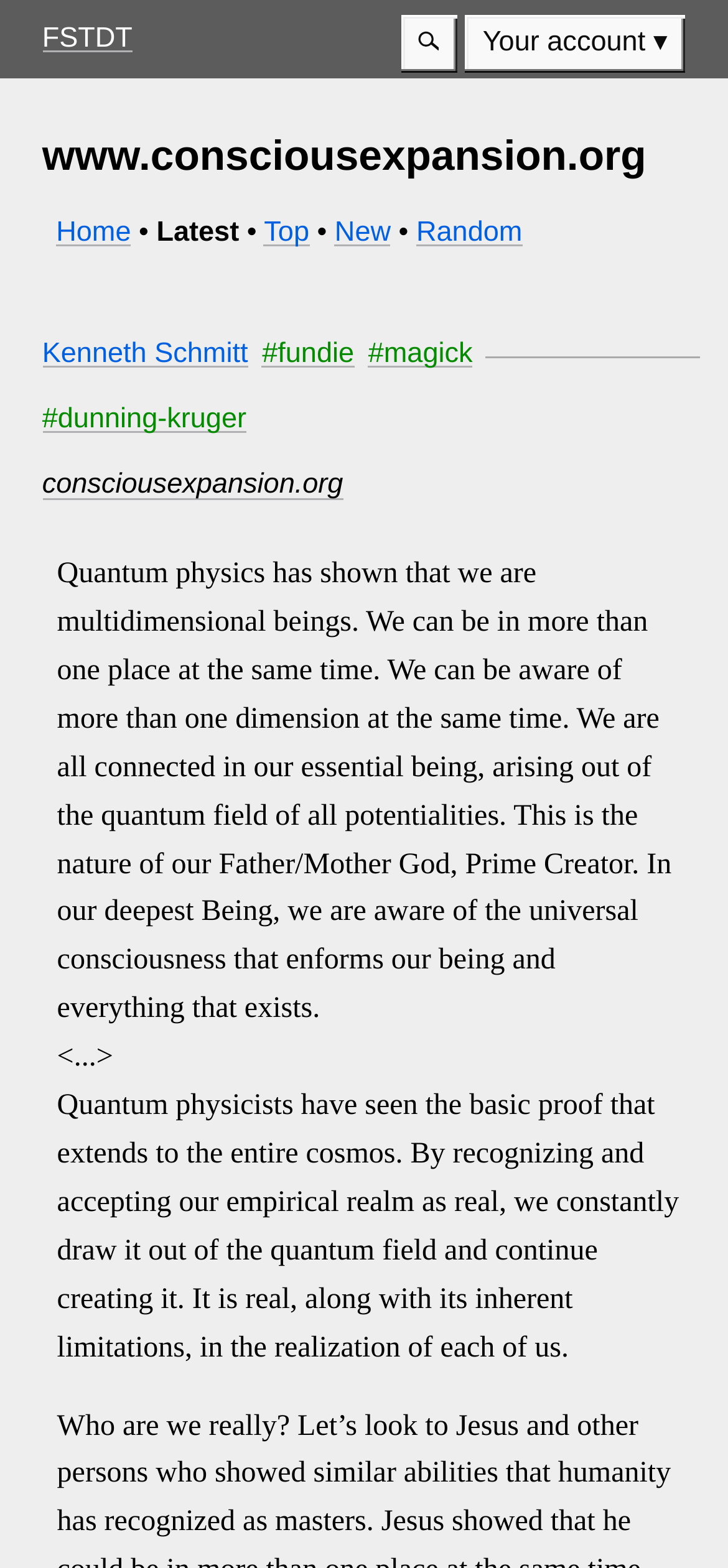What is the website's domain?
Using the visual information from the image, give a one-word or short-phrase answer.

consciousexpansion.org